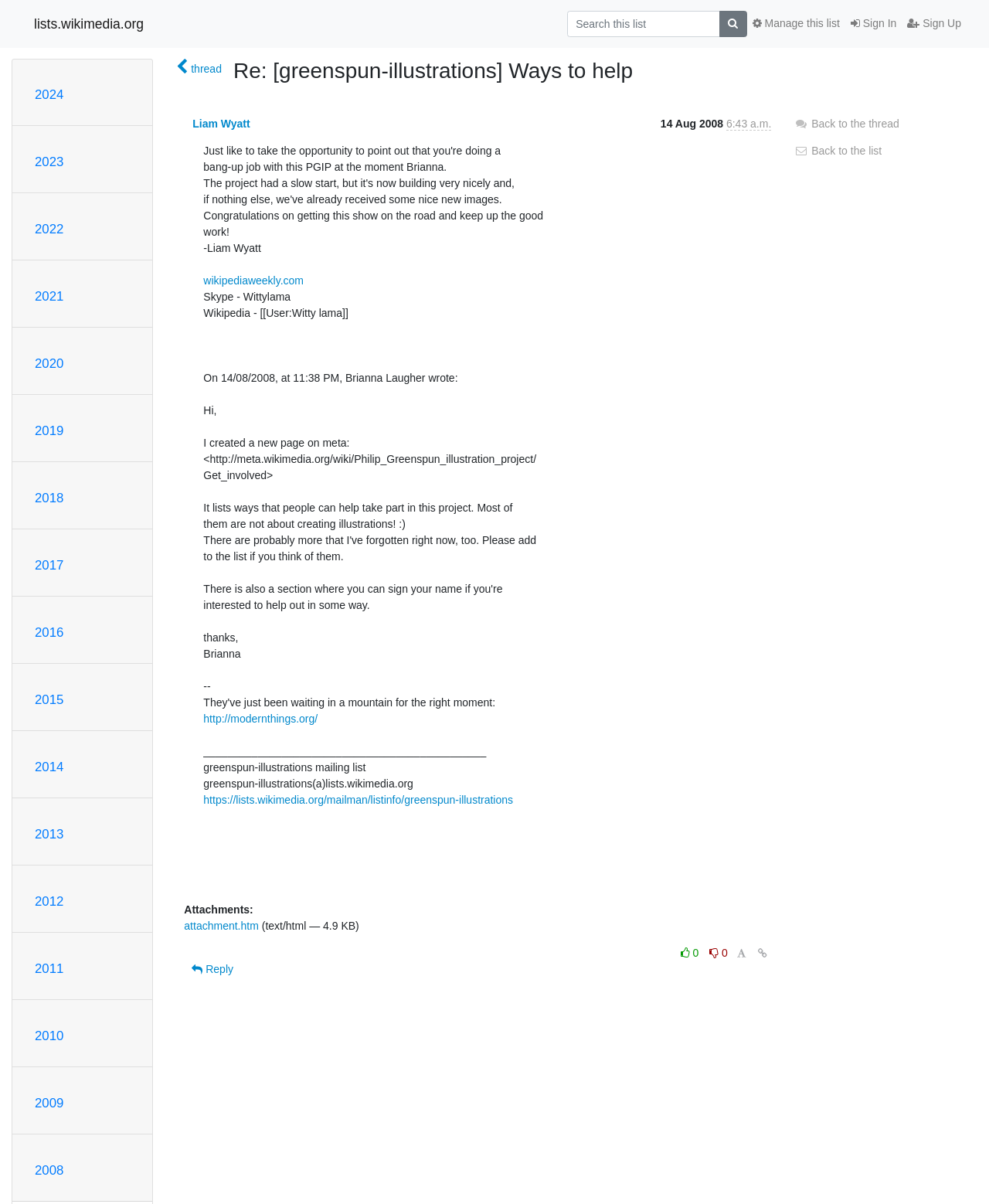Please identify the bounding box coordinates of the element on the webpage that should be clicked to follow this instruction: "Manage this list". The bounding box coordinates should be given as four float numbers between 0 and 1, formatted as [left, top, right, bottom].

[0.755, 0.009, 0.855, 0.031]